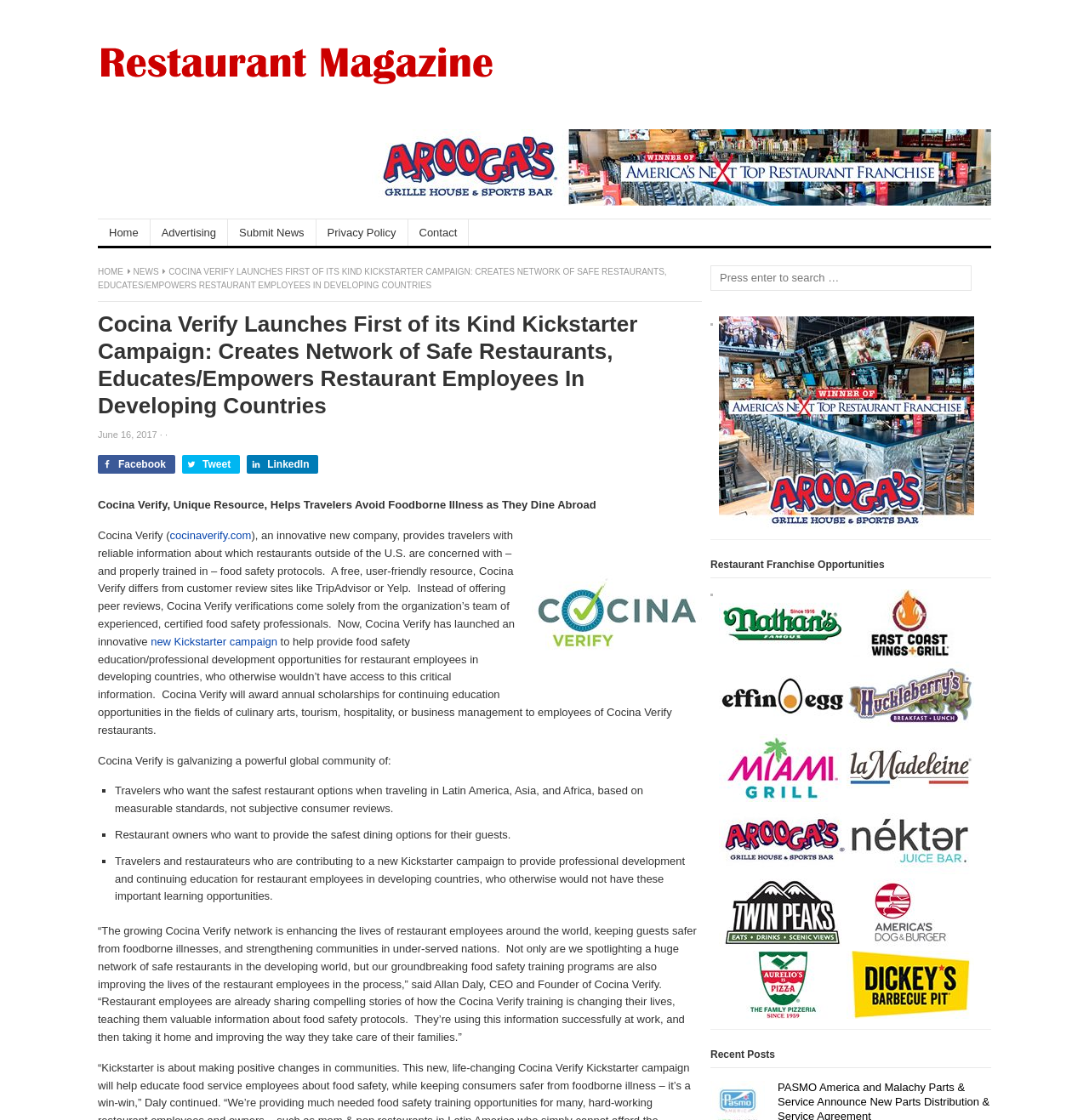Identify the bounding box coordinates for the element that needs to be clicked to fulfill this instruction: "Search for something". Provide the coordinates in the format of four float numbers between 0 and 1: [left, top, right, bottom].

[0.652, 0.237, 0.892, 0.26]